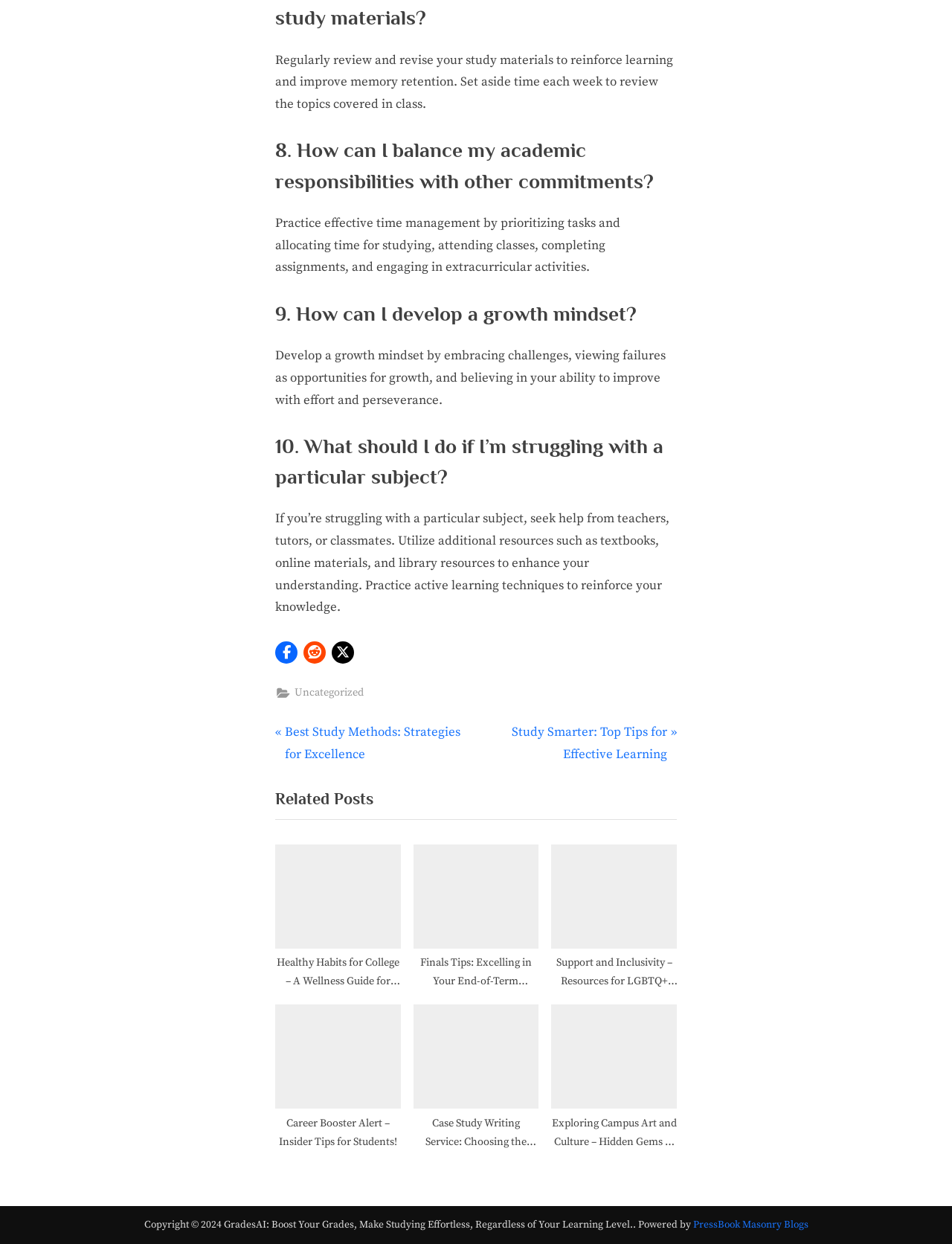Can you identify the bounding box coordinates of the clickable region needed to carry out this instruction: 'Go to previous post'? The coordinates should be four float numbers within the range of 0 to 1, stated as [left, top, right, bottom].

[0.289, 0.58, 0.496, 0.616]